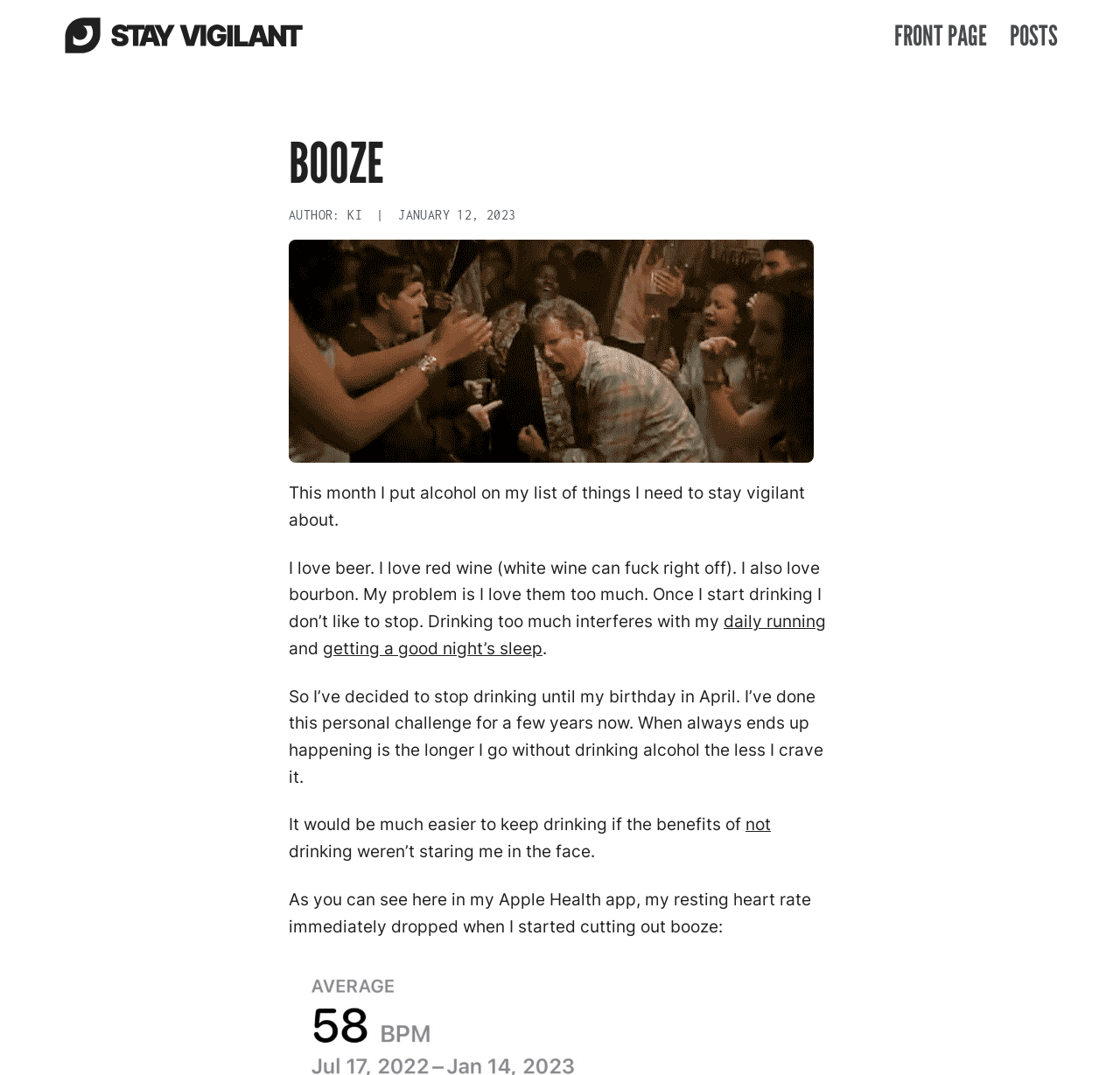Please provide a one-word or phrase answer to the question: 
What is the benefit of not drinking alcohol?

lower resting heart rate